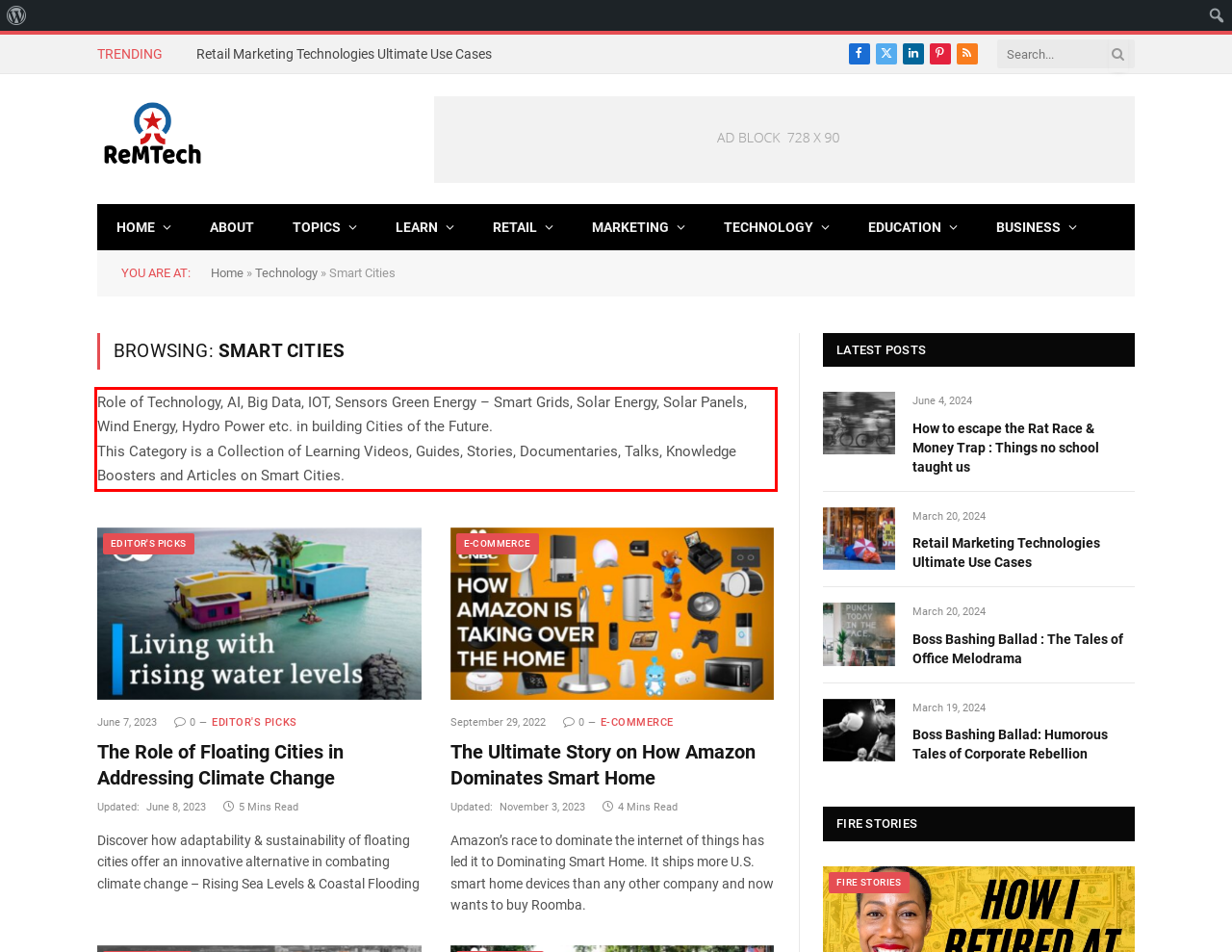Examine the webpage screenshot, find the red bounding box, and extract the text content within this marked area.

Role of Technology, AI, Big Data, IOT, Sensors Green Energy – Smart Grids, Solar Energy, Solar Panels, Wind Energy, Hydro Power etc. in building Cities of the Future. This Category is a Collection of Learning Videos, Guides, Stories, Documentaries, Talks, Knowledge Boosters and Articles on Smart Cities.